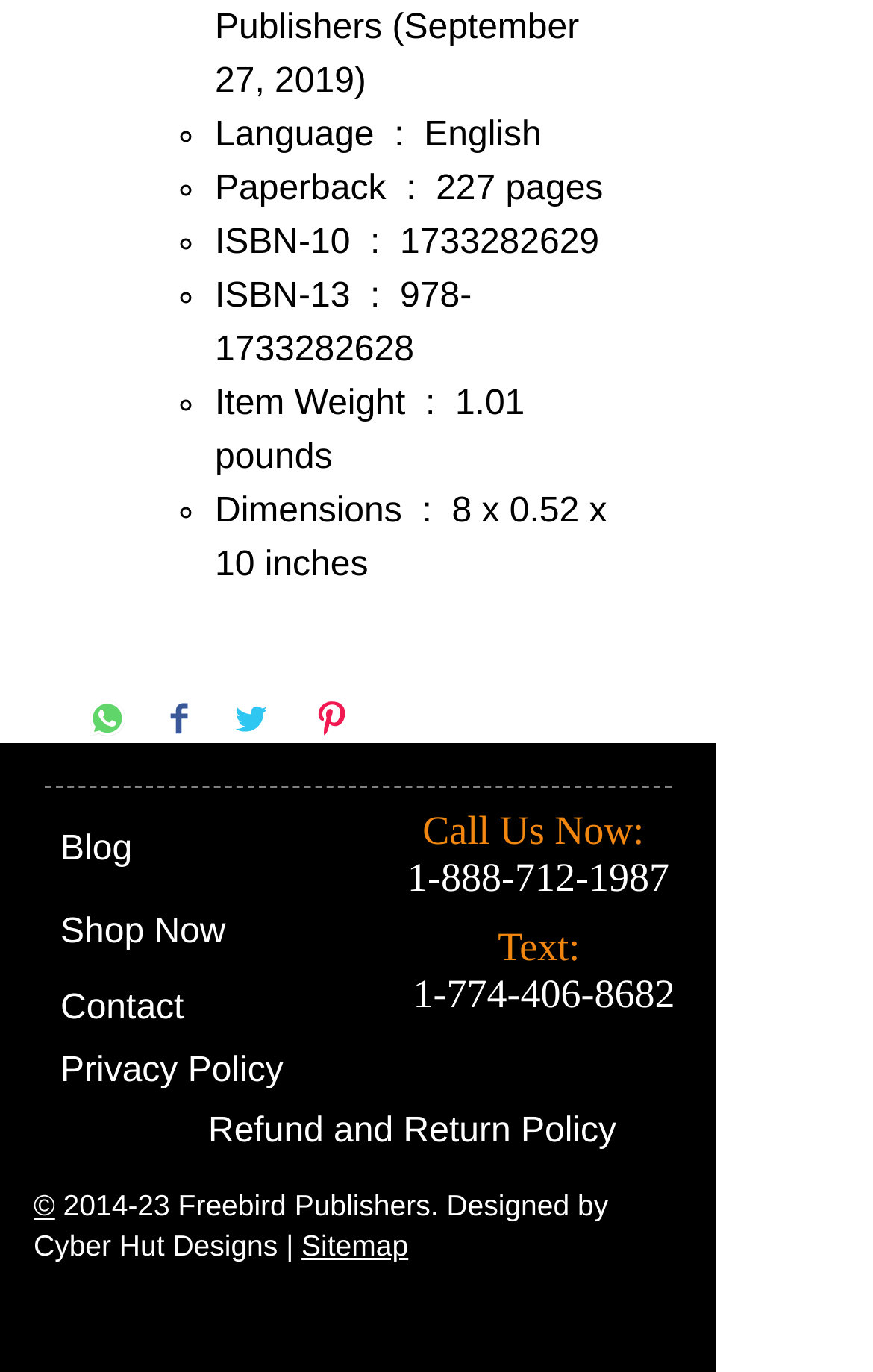What is the ISBN-10 of the book?
Based on the visual content, answer with a single word or a brief phrase.

1733282629